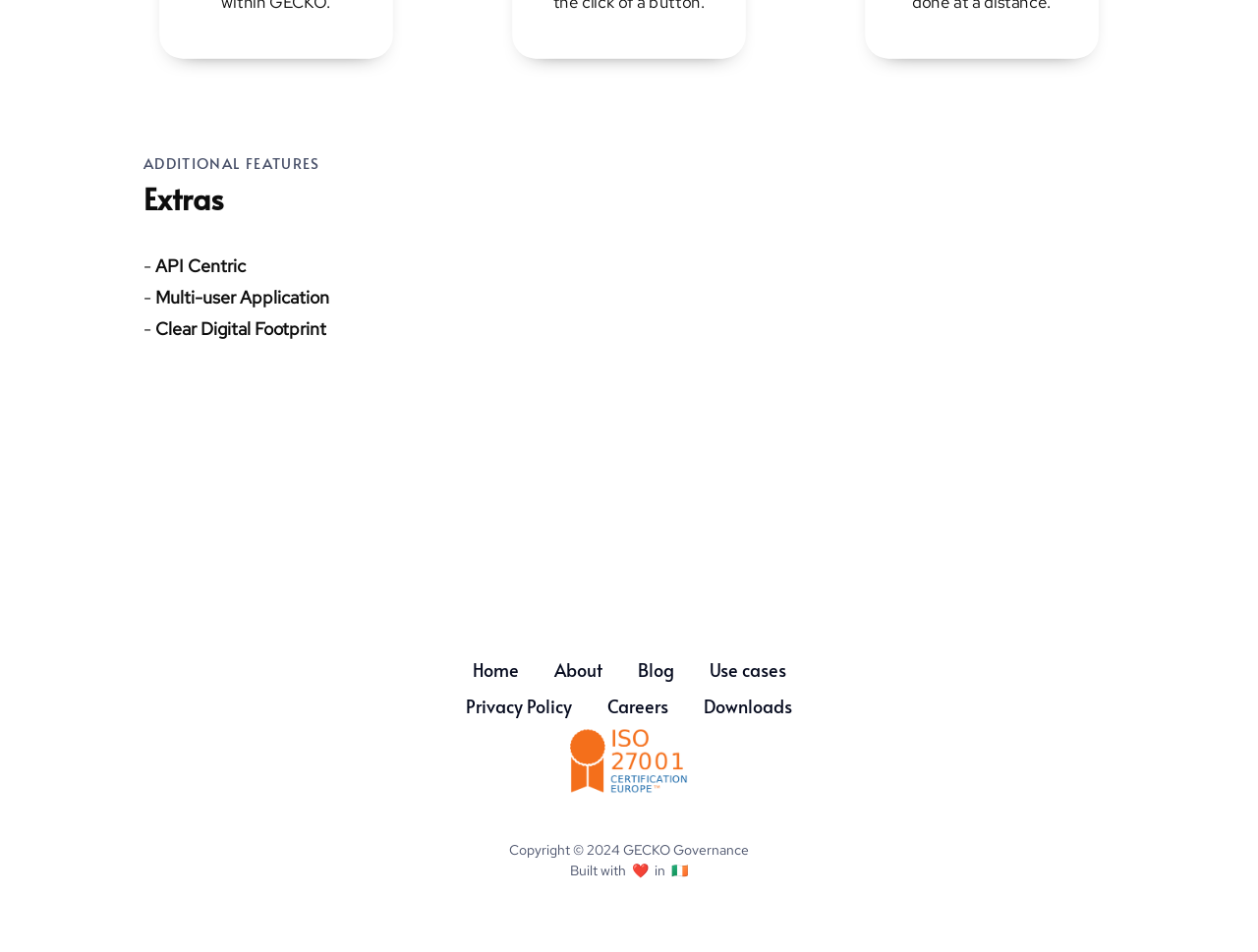Determine the bounding box coordinates of the clickable region to execute the instruction: "View Privacy Policy". The coordinates should be four float numbers between 0 and 1, denoted as [left, top, right, bottom].

[0.37, 0.725, 0.455, 0.759]